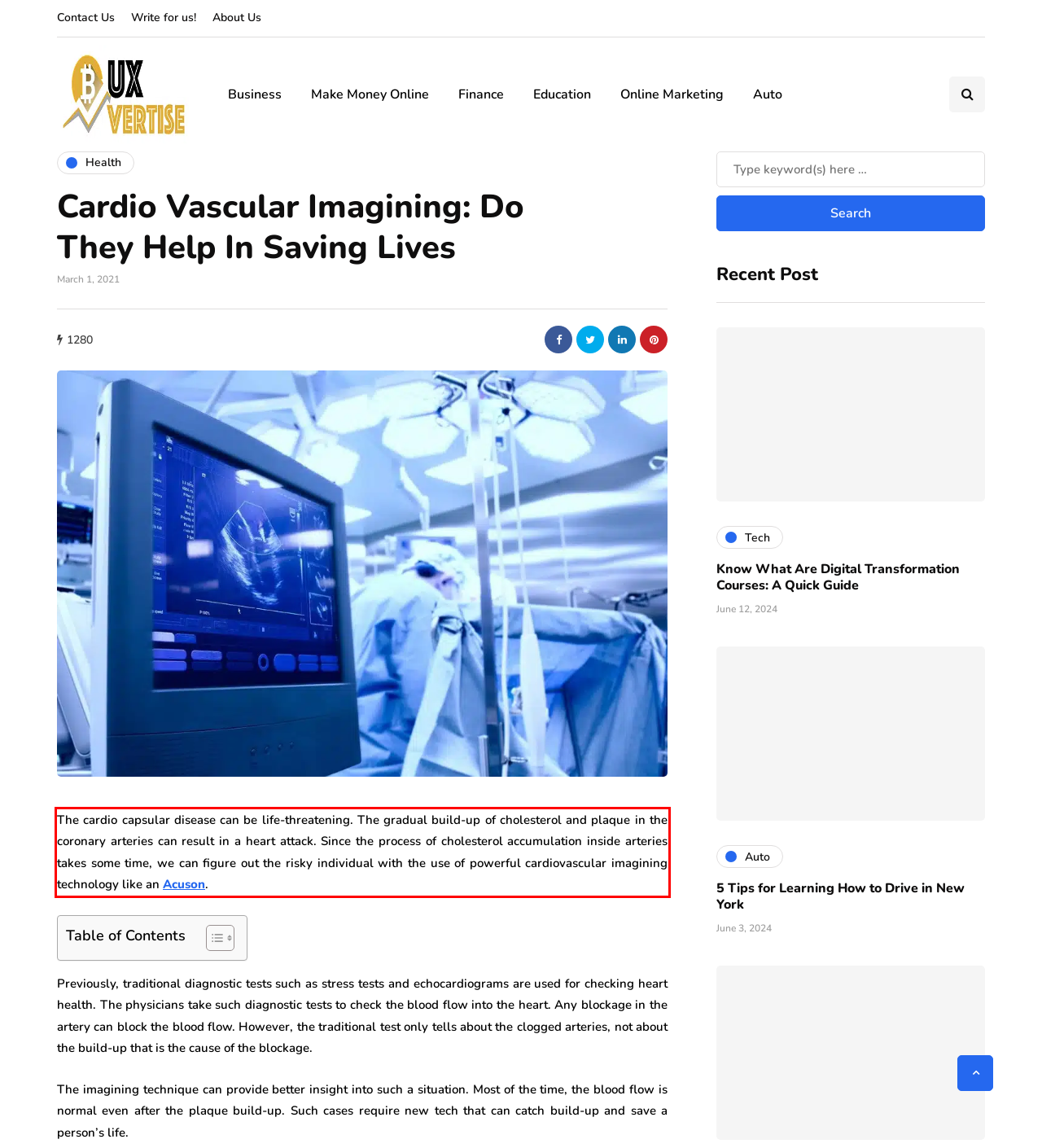Inspect the webpage screenshot that has a red bounding box and use OCR technology to read and display the text inside the red bounding box.

The cardio capsular disease can be life-threatening. The gradual build-up of cholesterol and plaque in the coronary arteries can result in a heart attack. Since the process of cholesterol accumulation inside arteries takes some time, we can figure out the risky individual with the use of powerful cardiovascular imagining technology like an Acuson.